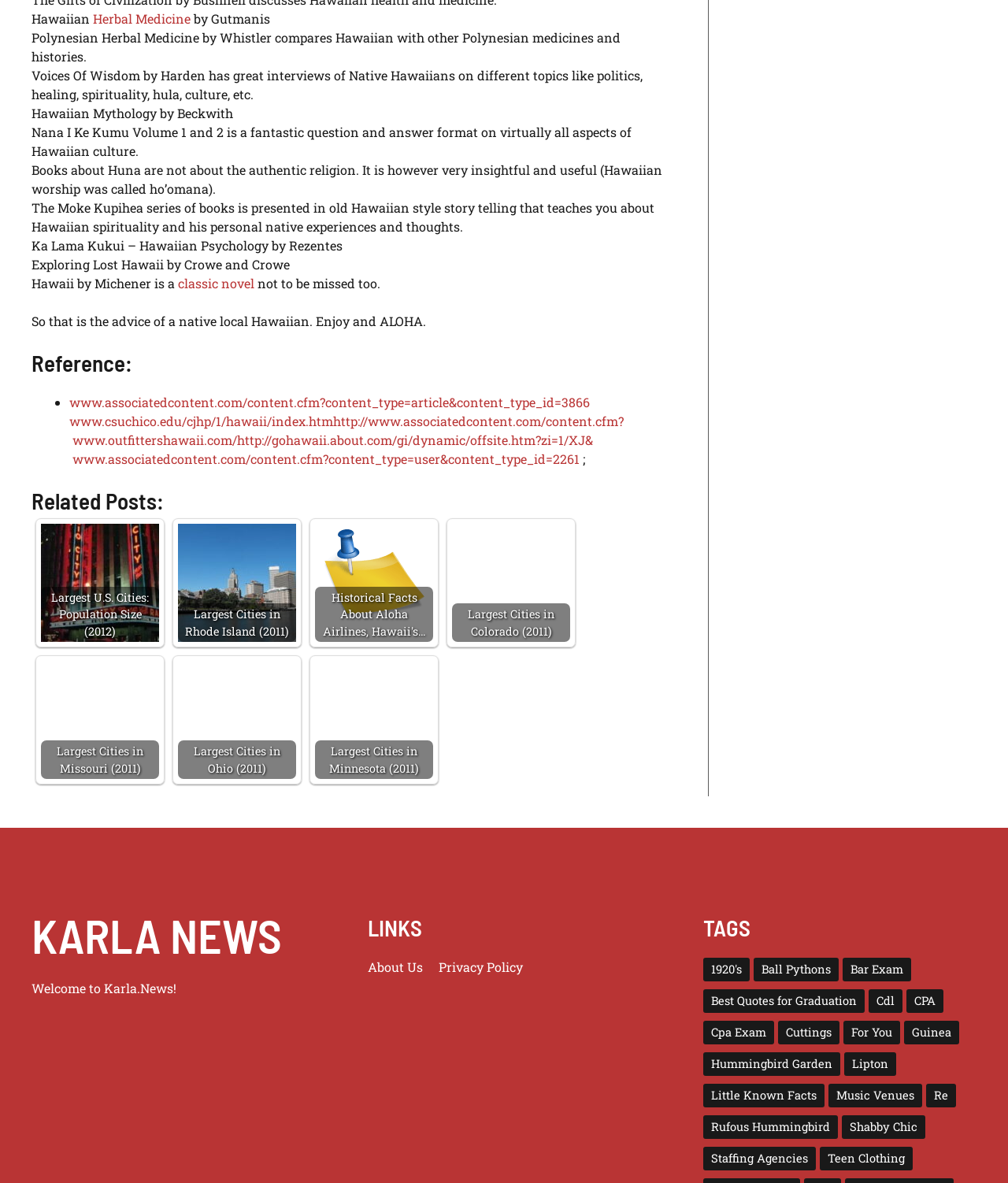Locate the bounding box coordinates of the element you need to click to accomplish the task described by this instruction: "Explore 'Largest U.S. Cities: Population Size (2012)'".

[0.041, 0.443, 0.158, 0.543]